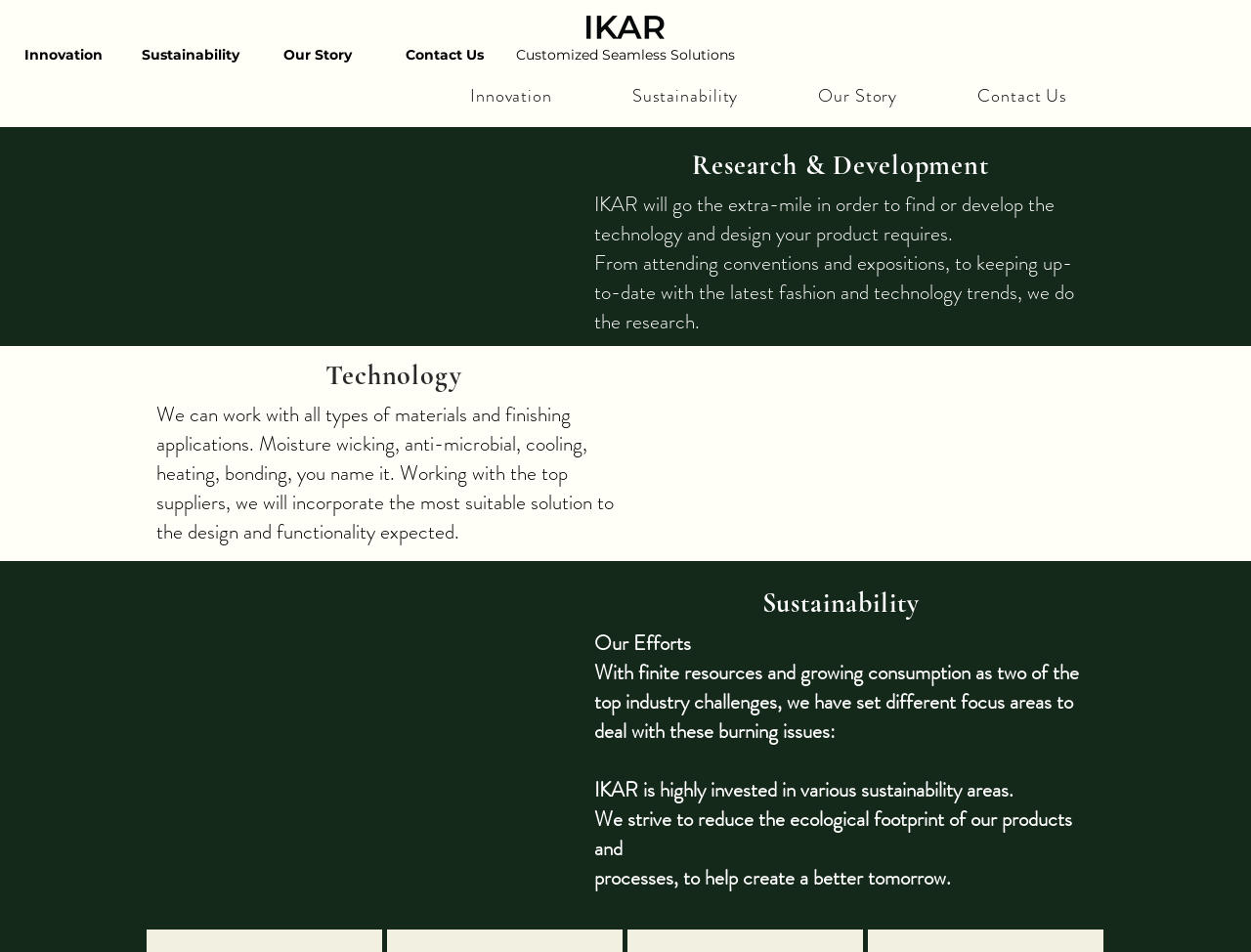Identify the bounding box coordinates of the clickable region required to complete the instruction: "Click on Innovation link". The coordinates should be given as four float numbers within the range of 0 and 1, i.e., [left, top, right, bottom].

[0.0, 0.04, 0.102, 0.075]